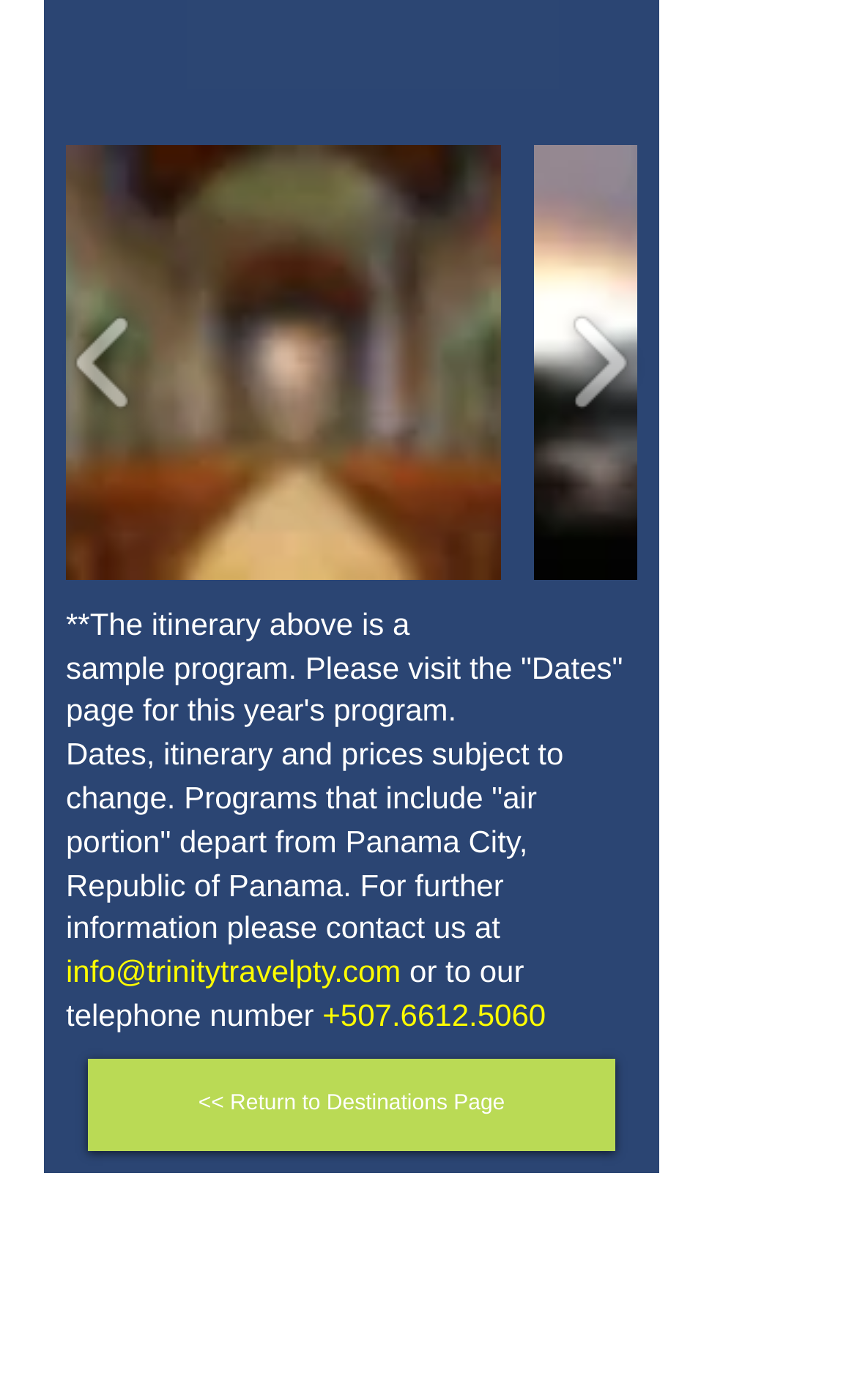Where do programs that include 'air portion' depart from?
Identify the answer in the screenshot and reply with a single word or phrase.

Panama City, Republic of Panama